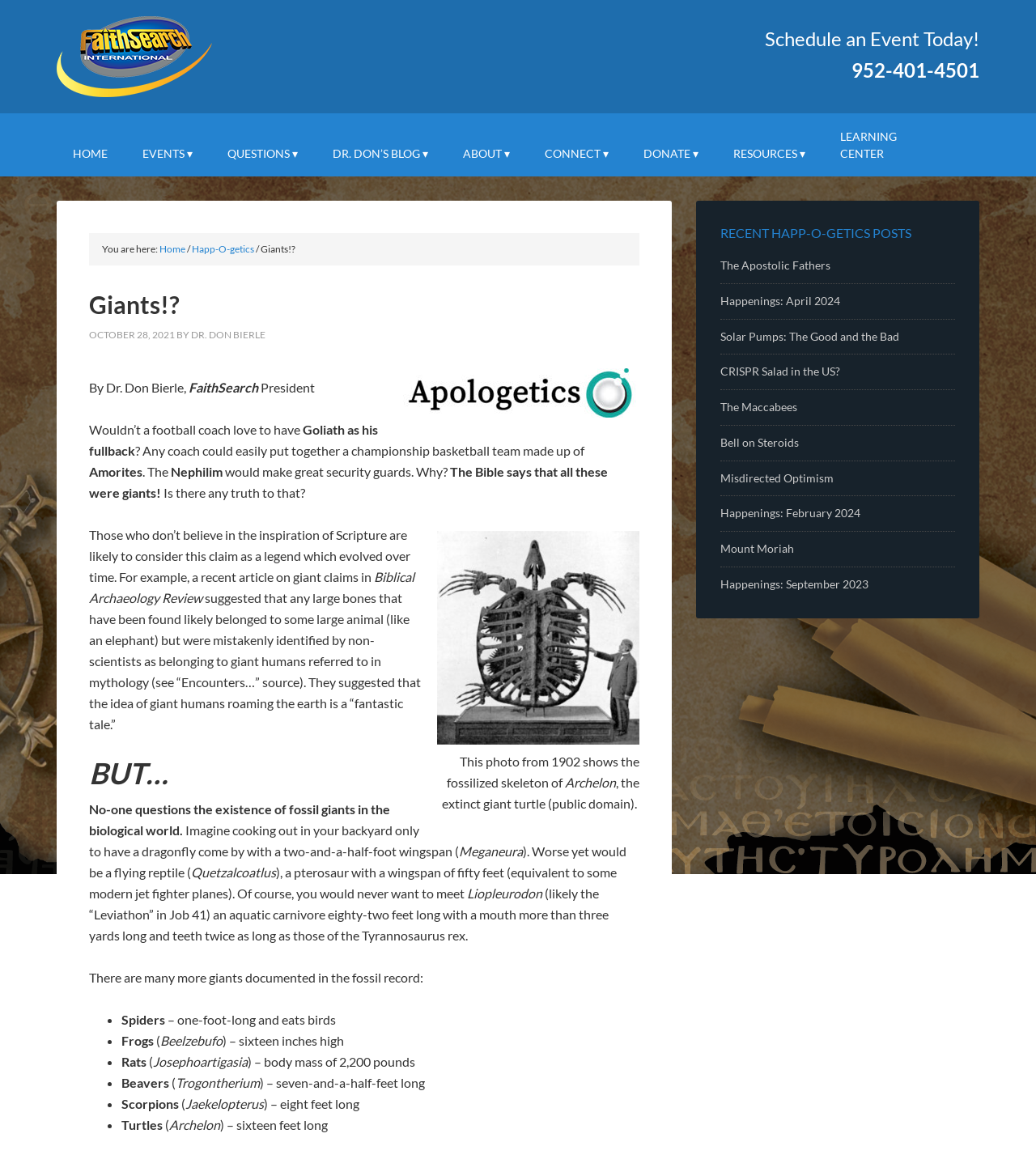Please give a short response to the question using one word or a phrase:
What is the topic of discussion in the article?

Giants in the Bible